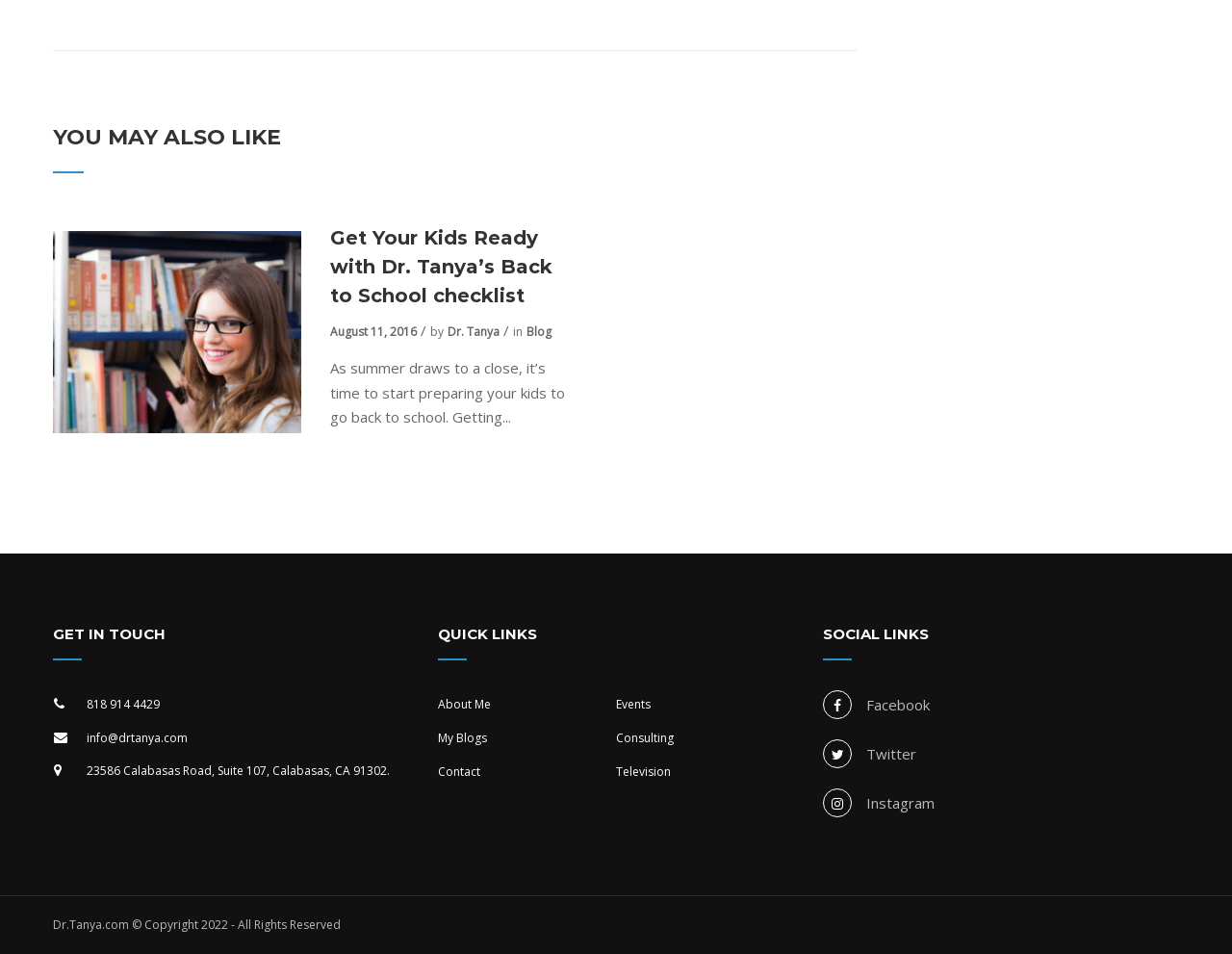Please find the bounding box coordinates of the element that must be clicked to perform the given instruction: "Visit Dr. Tanya’s Facebook page". The coordinates should be four float numbers from 0 to 1, i.e., [left, top, right, bottom].

[0.668, 0.724, 0.957, 0.755]